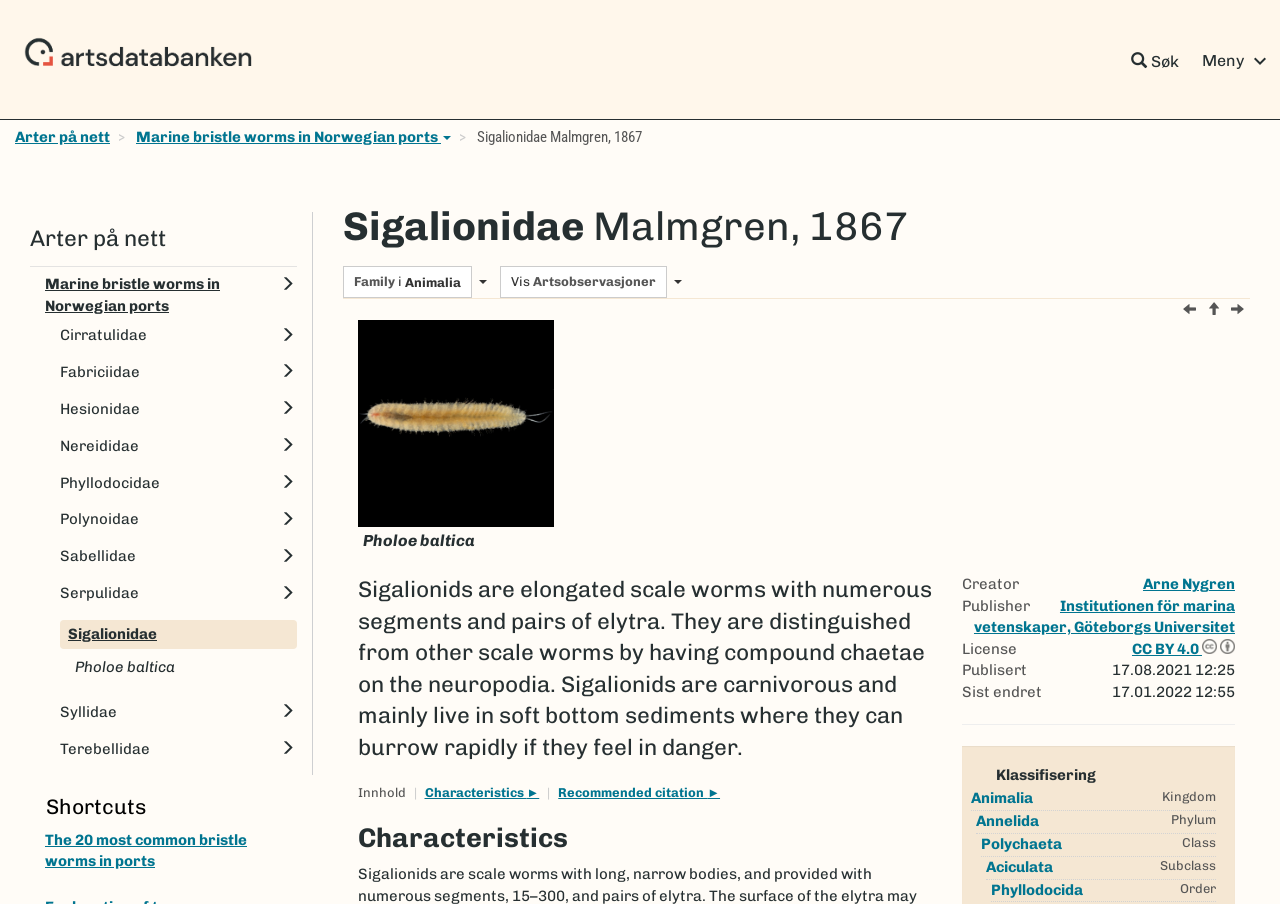Identify the main heading from the webpage and provide its text content.

Sigalionidae Malmgren, 1867